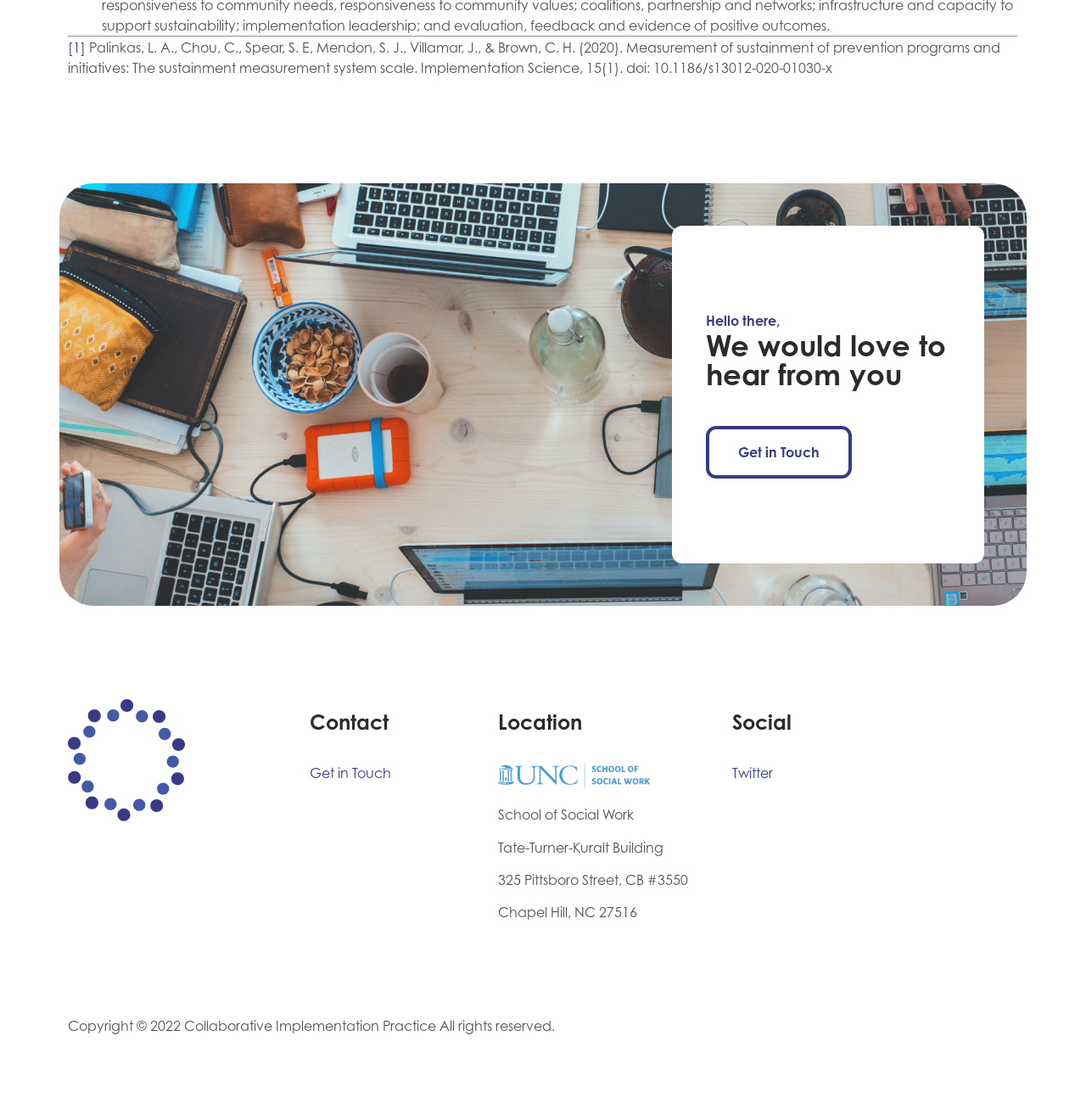Predict the bounding box for the UI component with the following description: "Get in Touch".

[0.285, 0.683, 0.36, 0.698]